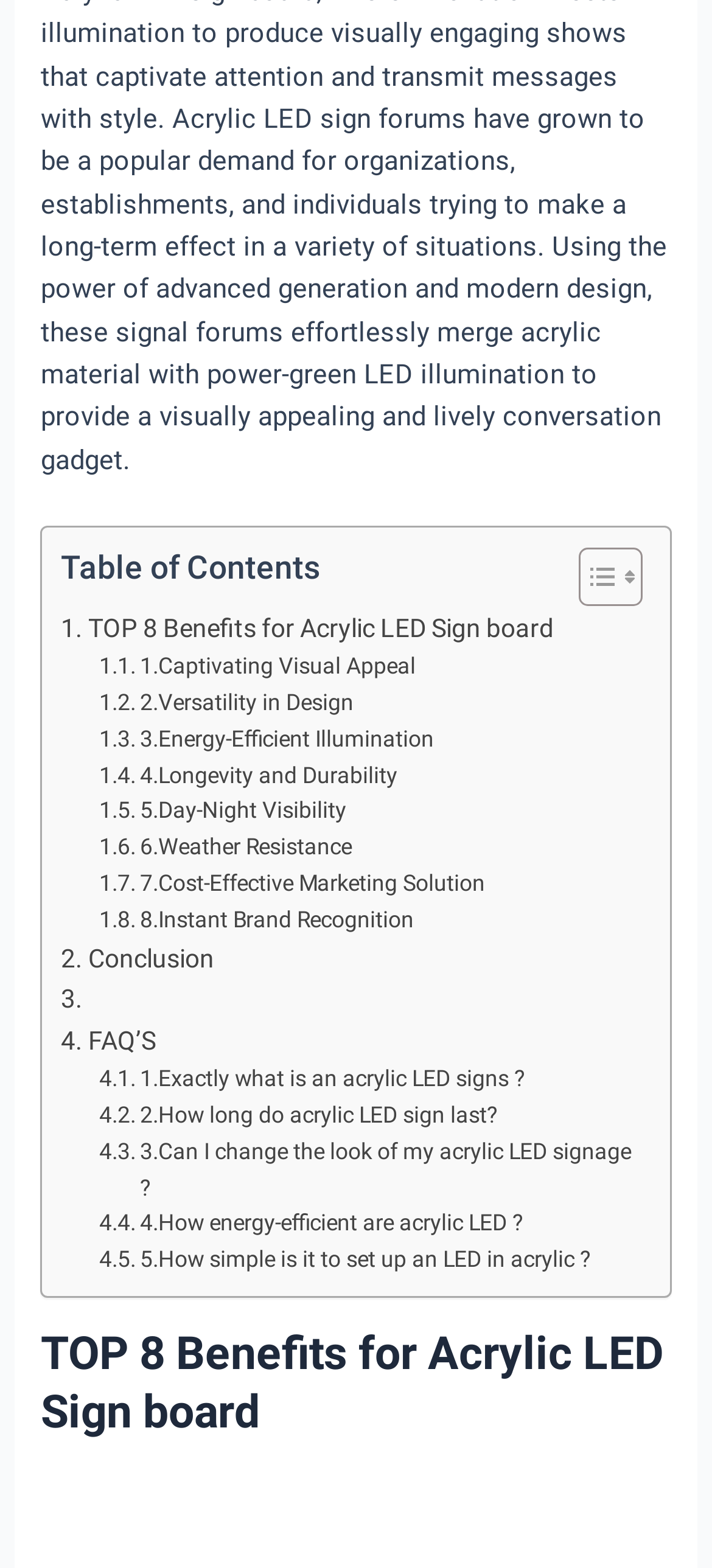Given the description of the UI element: "5.Day-Night Visibility", predict the bounding box coordinates in the form of [left, top, right, bottom], with each value being a float between 0 and 1.

[0.139, 0.506, 0.486, 0.529]